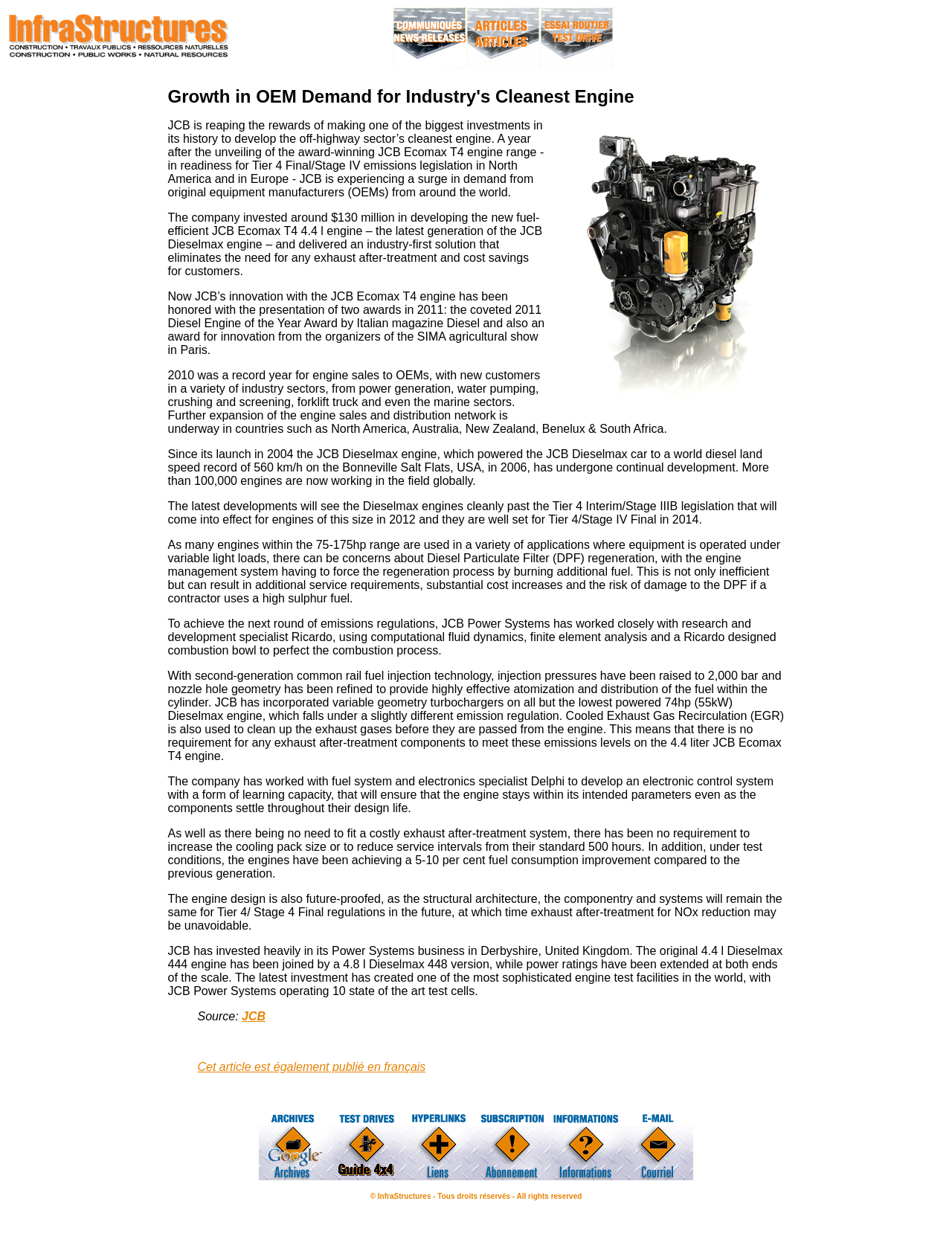What is the fuel consumption improvement of the JCB Ecomax T4 engine?
Based on the image, answer the question with a single word or brief phrase.

5-10 per cent